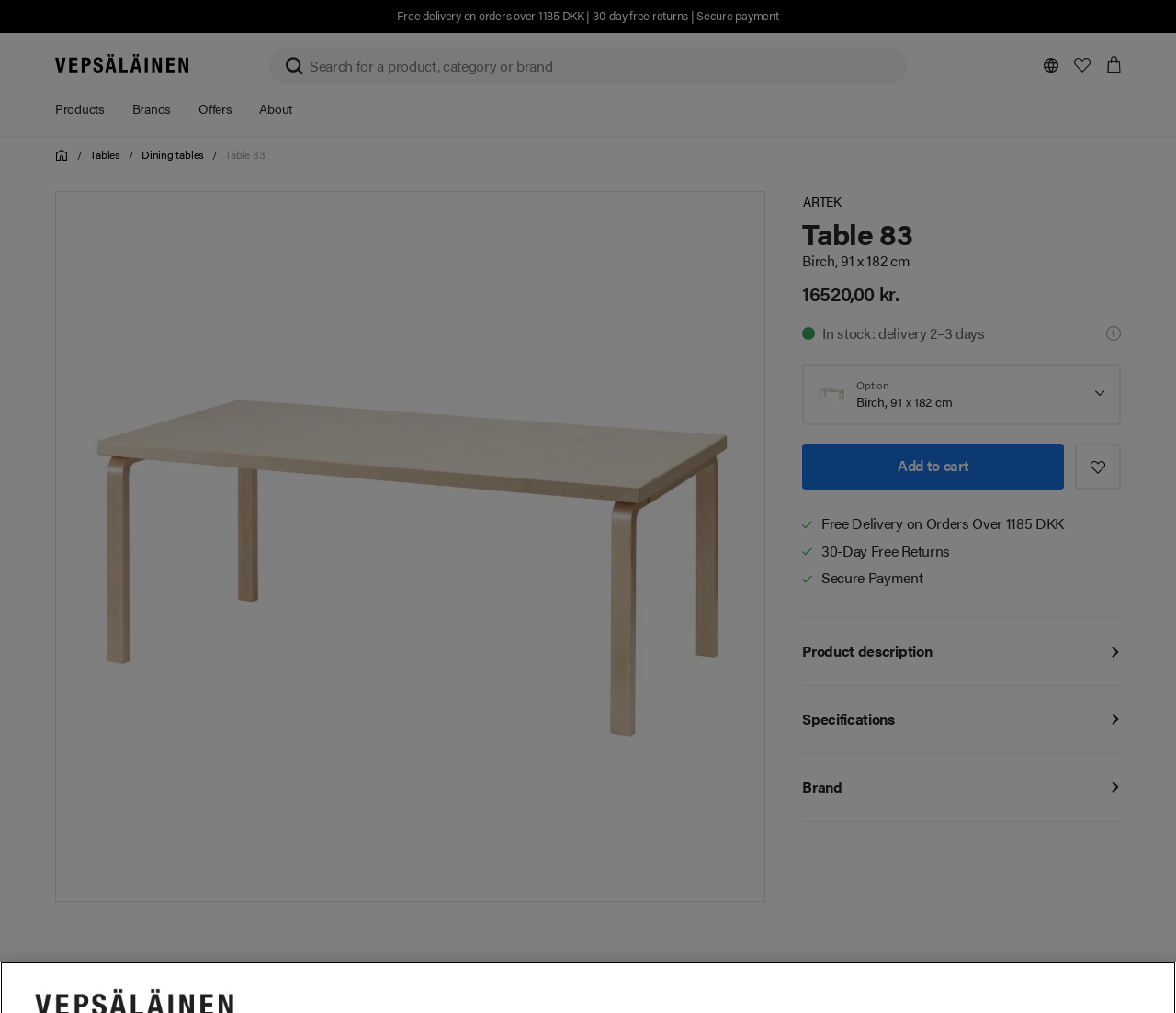What is the brand of the table?
Please answer the question as detailed as possible based on the image.

I found the answer by looking at the brand information displayed on the webpage, which says 'ARTEK' in a link element.